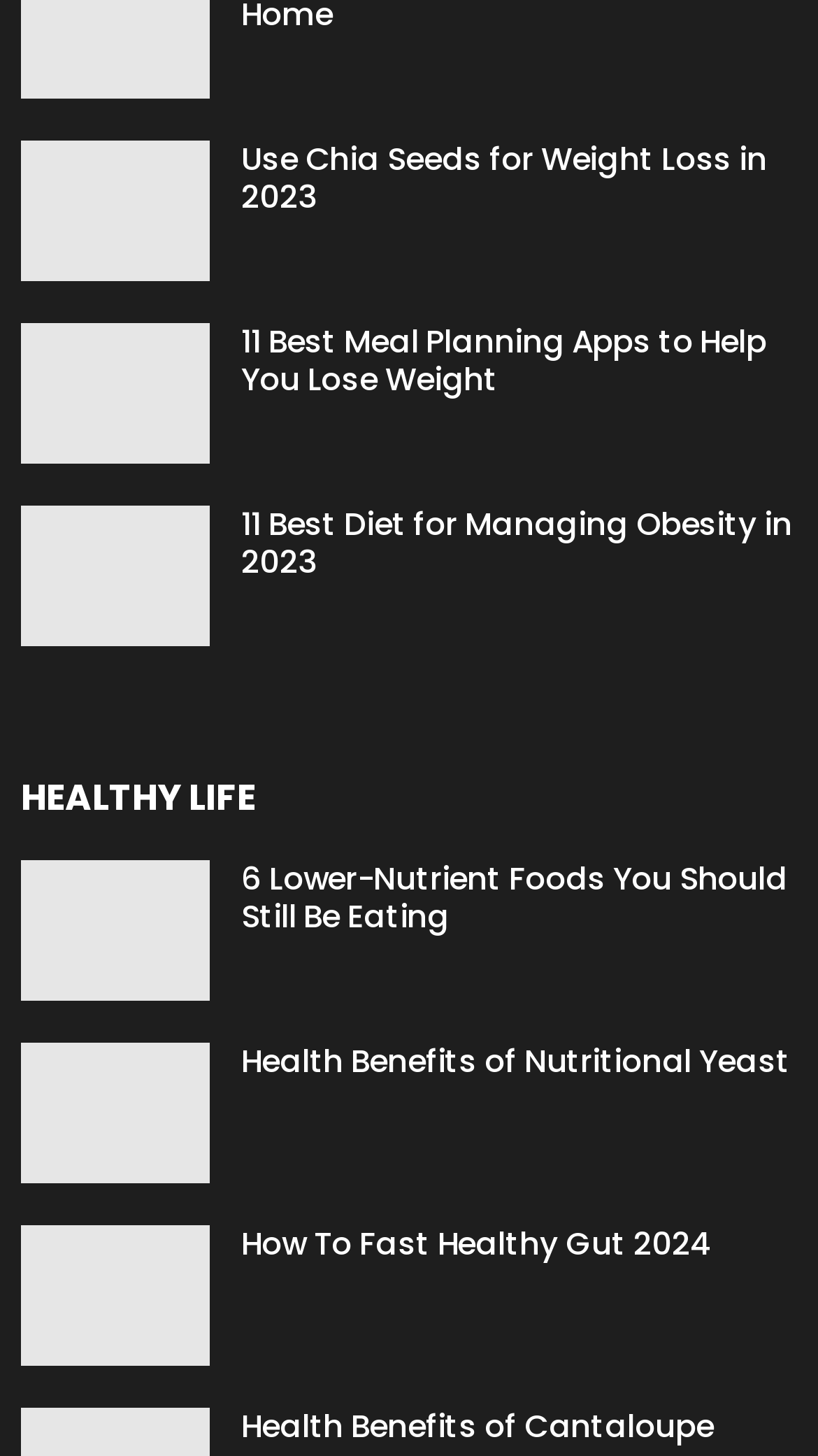How many links are in the second article?
Based on the image content, provide your answer in one word or a short phrase.

2